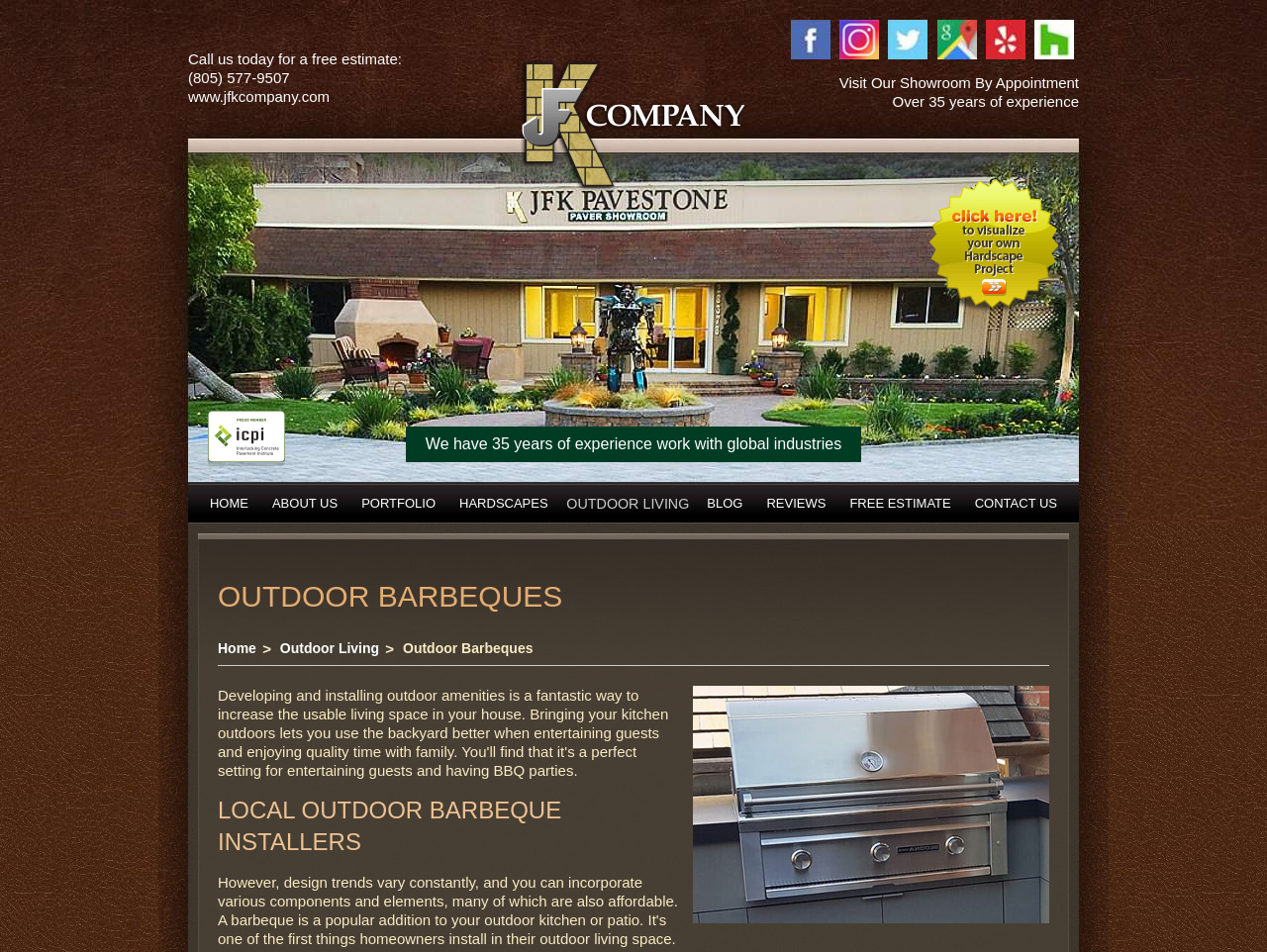What is the experience of JFK Company in outdoor barbeques?
Based on the image, please offer an in-depth response to the question.

I found the experience by looking at the StaticText element with the text 'Over 35 years of experience'.